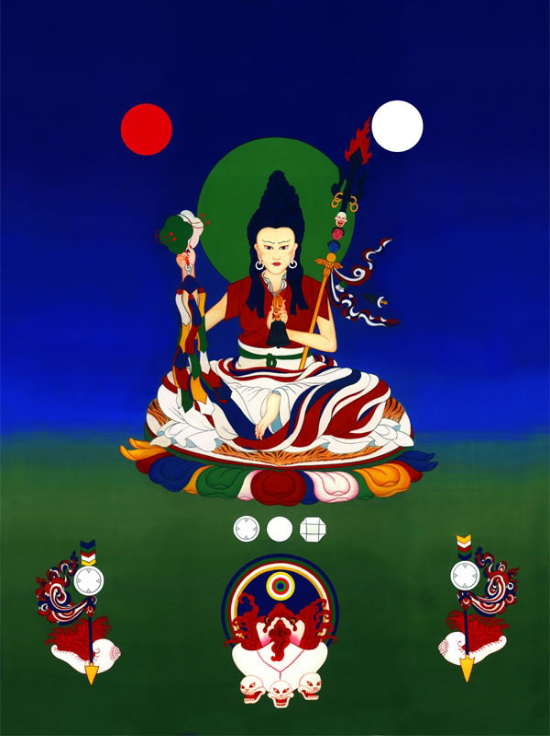Break down the image and provide a full description, noting any significant aspects.

The image depicts Jomo Menmo, an important figure in Tibetan Buddhism, seated on a vibrant, multi-colored lotus throne. She is represented with distinctive features, including a strong gaze and an ornate headdress adorned with flowers and jewels. In her right hand, she gracefully holds a small statue, while her left hand gestures in a mudra of meditation. The background is a deep blue, contrasted by two circular orbs—one red and one white—both positioned behind her, alongside a green circle that symbolizes enlightenment. Below, intricate symbols and figures, including sacred objects and stylized decorations, enhance the image's spiritual significance. This thangka serves not only as a visual representation but also as a meditative focus for practitioners, embodying the teachings and lineage originating from Jomo Menmo's life and contributions to Tibetan Buddhist philosophy.